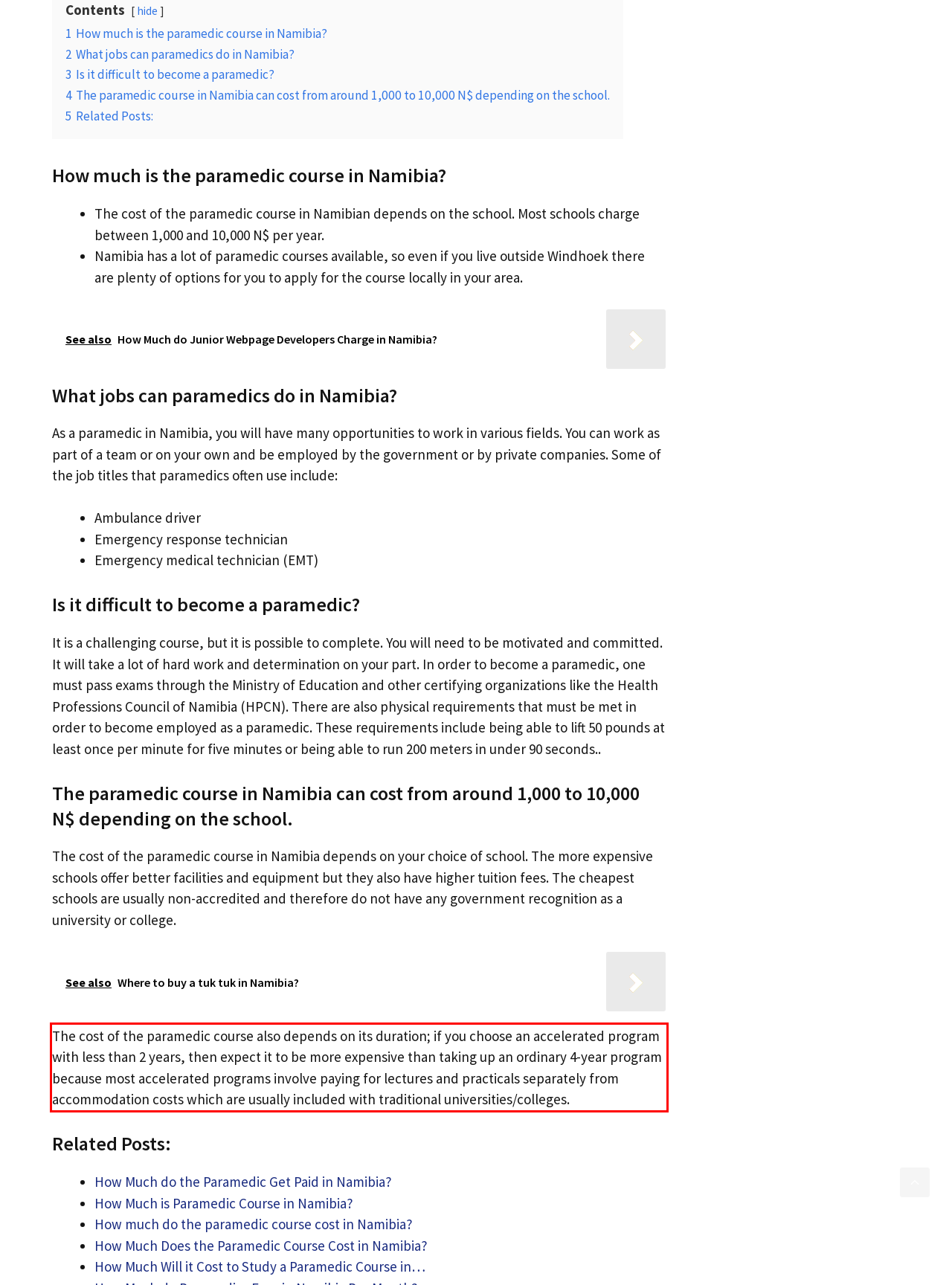View the screenshot of the webpage and identify the UI element surrounded by a red bounding box. Extract the text contained within this red bounding box.

The cost of the paramedic course also depends on its duration; if you choose an accelerated program with less than 2 years, then expect it to be more expensive than taking up an ordinary 4-year program because most accelerated programs involve paying for lectures and practicals separately from accommodation costs which are usually included with traditional universities/colleges.